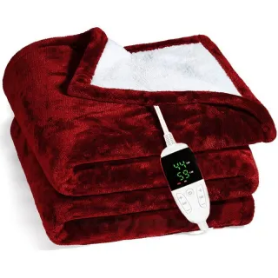Explain what the image portrays in a detailed manner.

This image features a luxurious red electric blanket folded neatly, showcasing its soft and cozy texture. The blanket is designed for warmth and comfort, ideal for use during cold weather. Attached to the blanket is a user-friendly control unit, prominently displaying different heat settings, which allows the user to adjust the temperature according to their preference. This electric blanket is part of a line of heated products aimed at providing relief from joint pain and enhancing overall relaxation. Perfect for snuggling up at home, it embodies a blend of practicality and comfort, making it a desirable addition to any household.